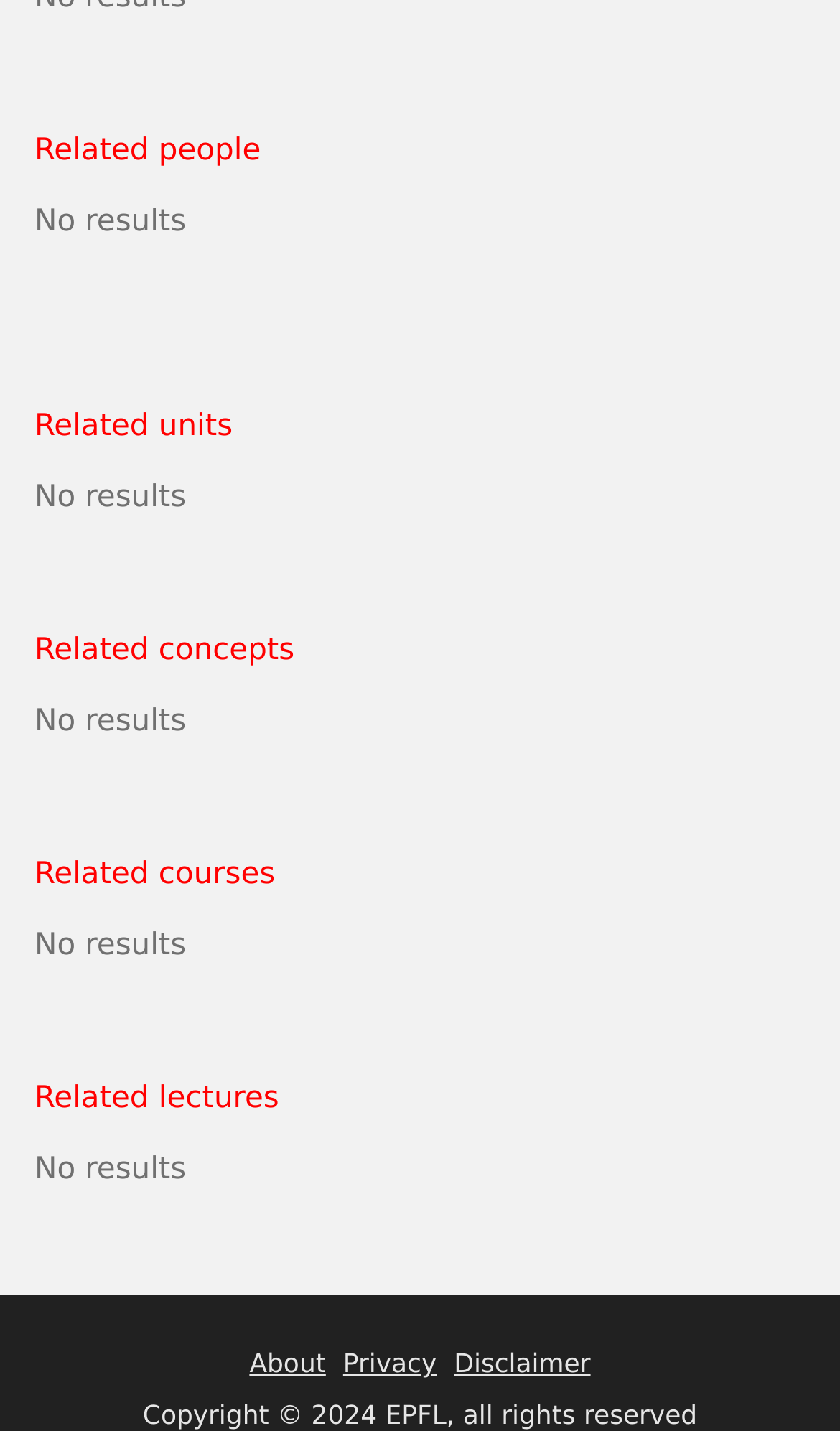What is the position of the 'Related lectures' section?
Examine the image and provide an in-depth answer to the question.

By analyzing the bounding box coordinates, I determined that the 'Related lectures' section is positioned at the bottom of the webpage, with a y1 coordinate of 0.756, which is higher than the y1 coordinates of the links at the bottom of the webpage.